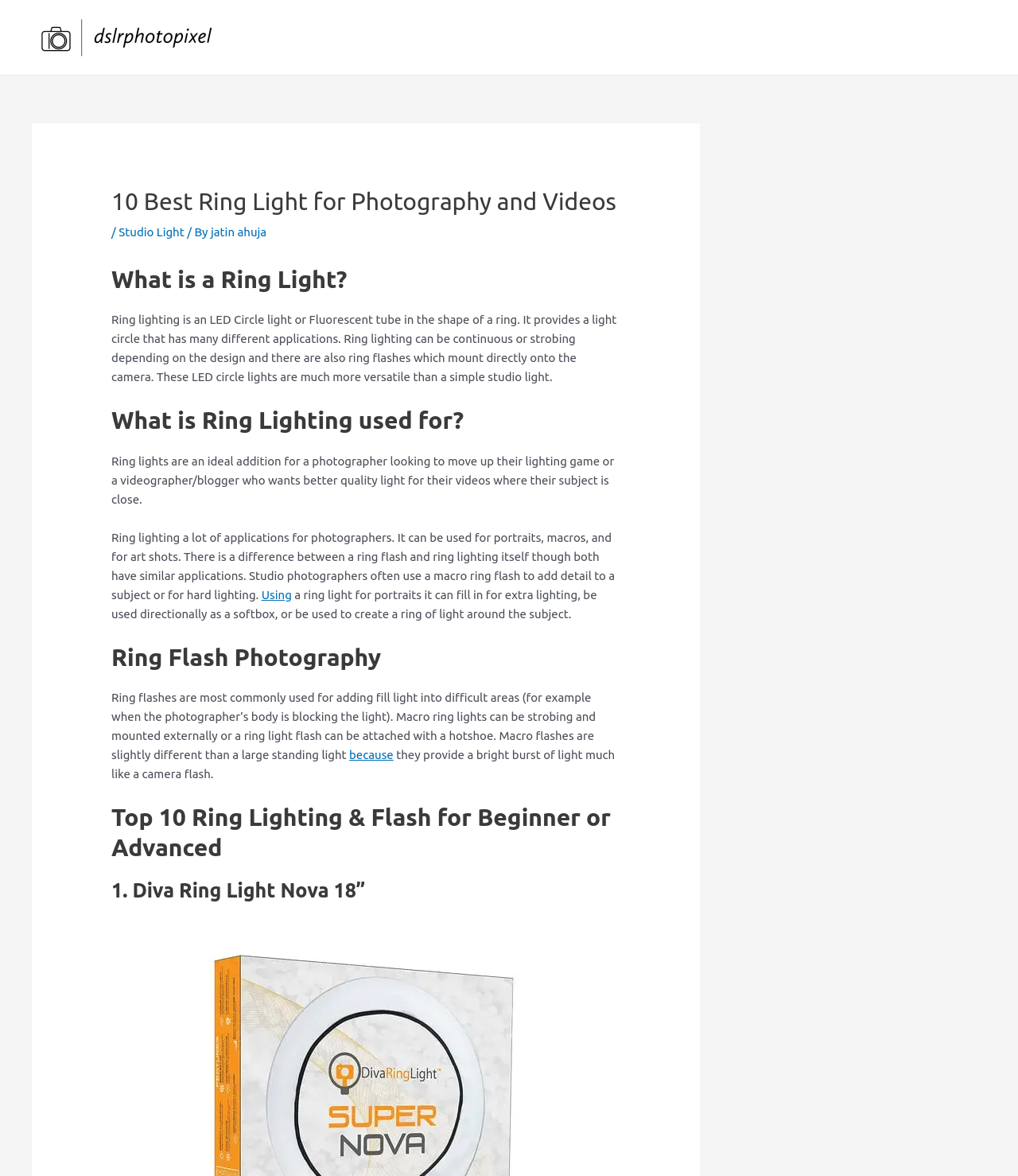What is the first ring lighting product listed on the webpage?
Give a detailed and exhaustive answer to the question.

The webpage lists the top 10 ring lighting and flash products, and the first one listed is the Diva Ring Light Nova 18”.